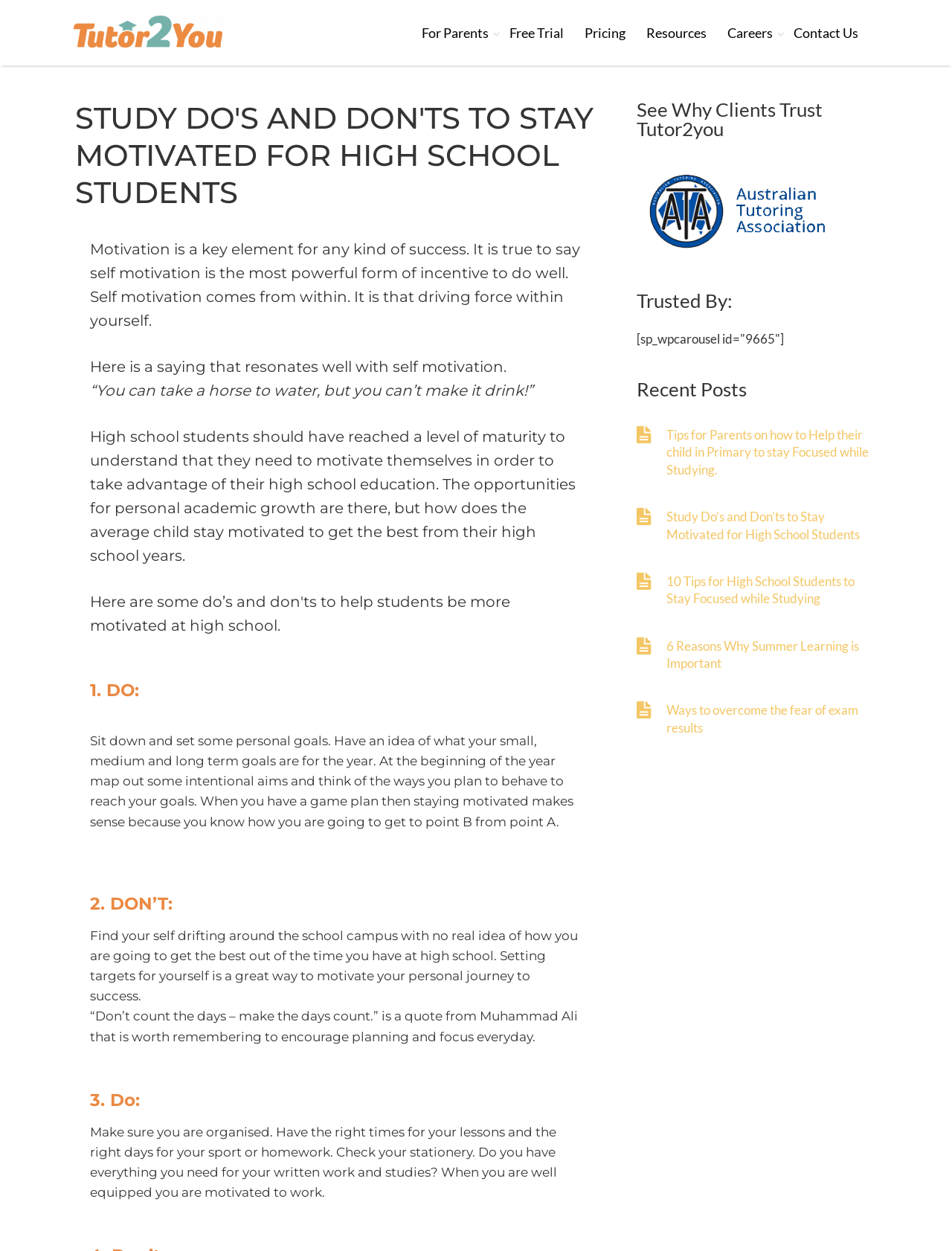What is the third 'DO' mentioned in the webpage?
Using the image as a reference, answer the question with a short word or phrase.

Make sure you are organised